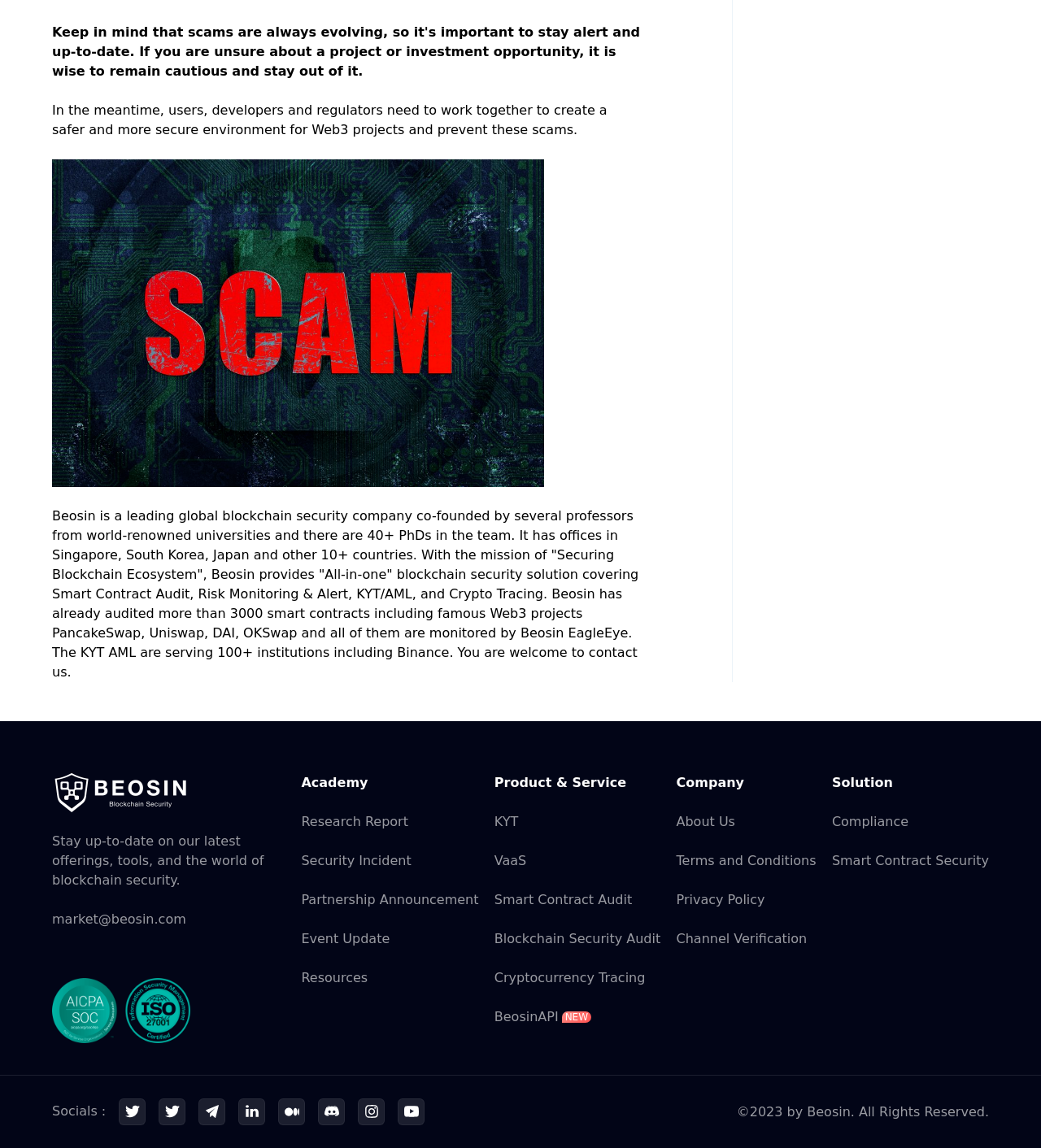Pinpoint the bounding box coordinates of the clickable element needed to complete the instruction: "Contact us". The coordinates should be provided as four float numbers between 0 and 1: [left, top, right, bottom].

[0.05, 0.794, 0.179, 0.807]